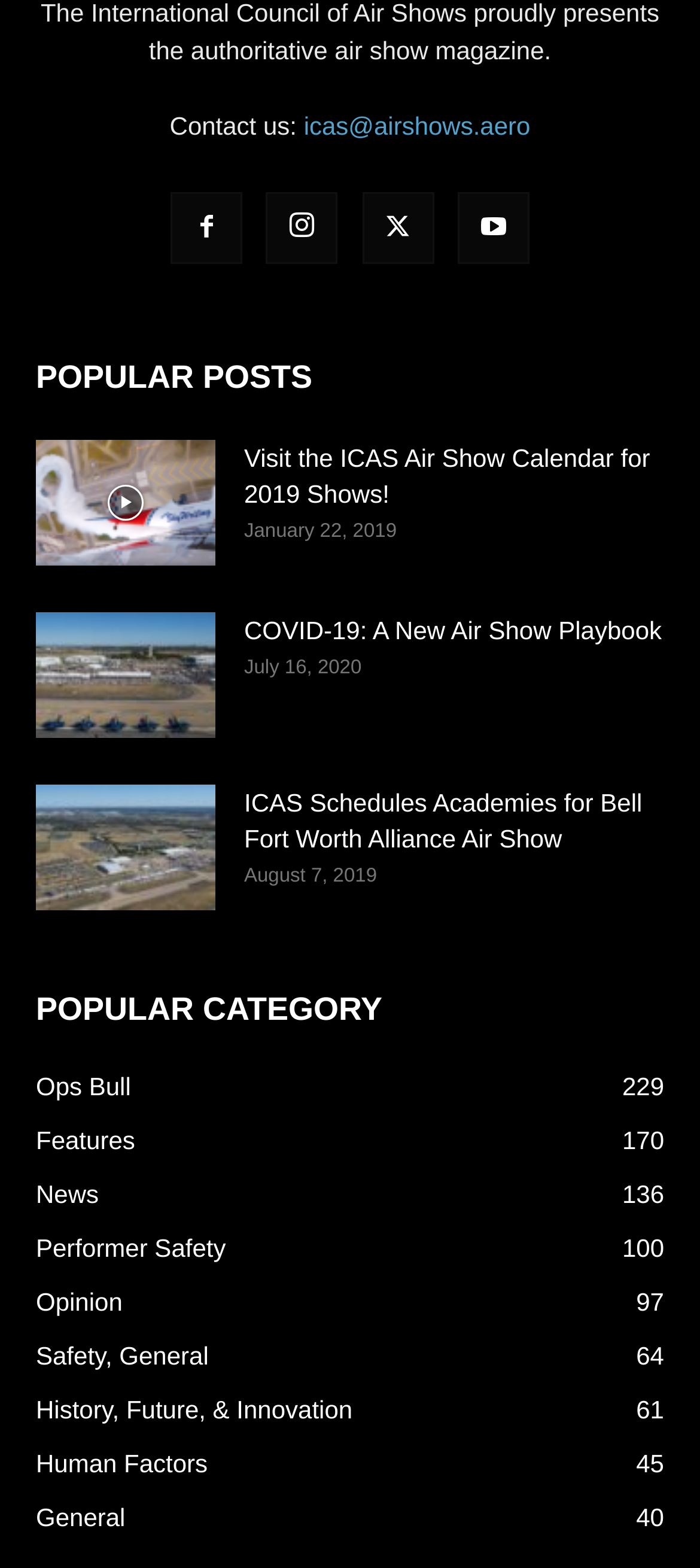Give a succinct answer to this question in a single word or phrase: 
How many categories are listed under 'POPULAR CATEGORY'?

9